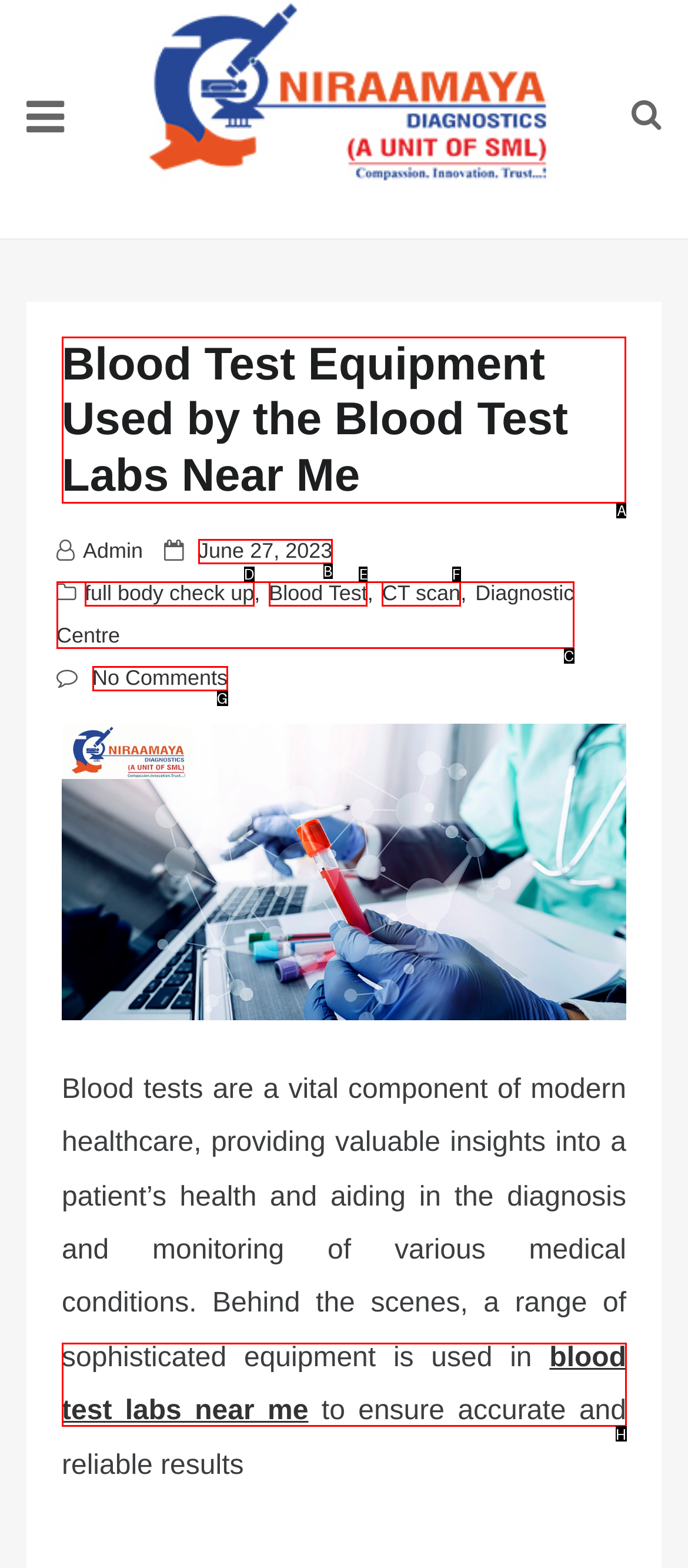Given the task: Read about Blood Test Equipment, indicate which boxed UI element should be clicked. Provide your answer using the letter associated with the correct choice.

A